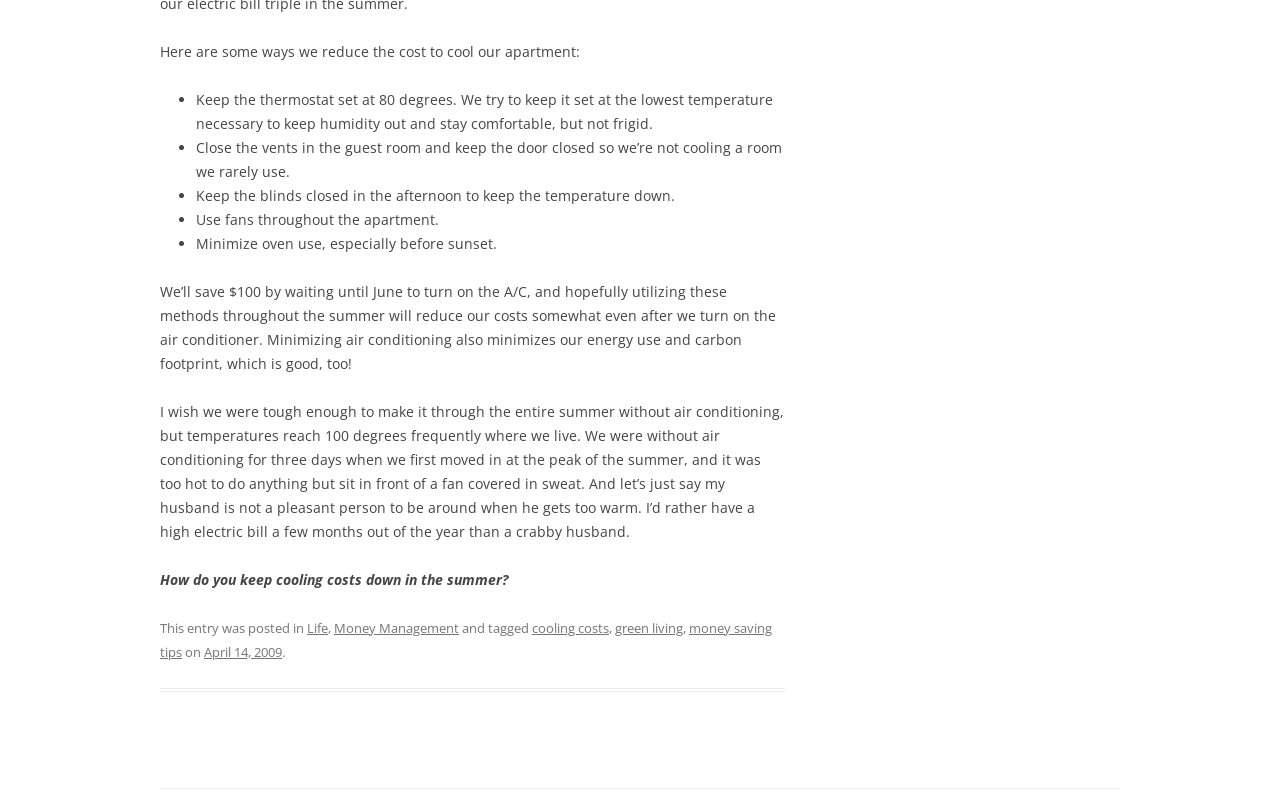What is the author asking the readers at the end of the post?
Refer to the image and provide a one-word or short phrase answer.

How to keep cooling costs down